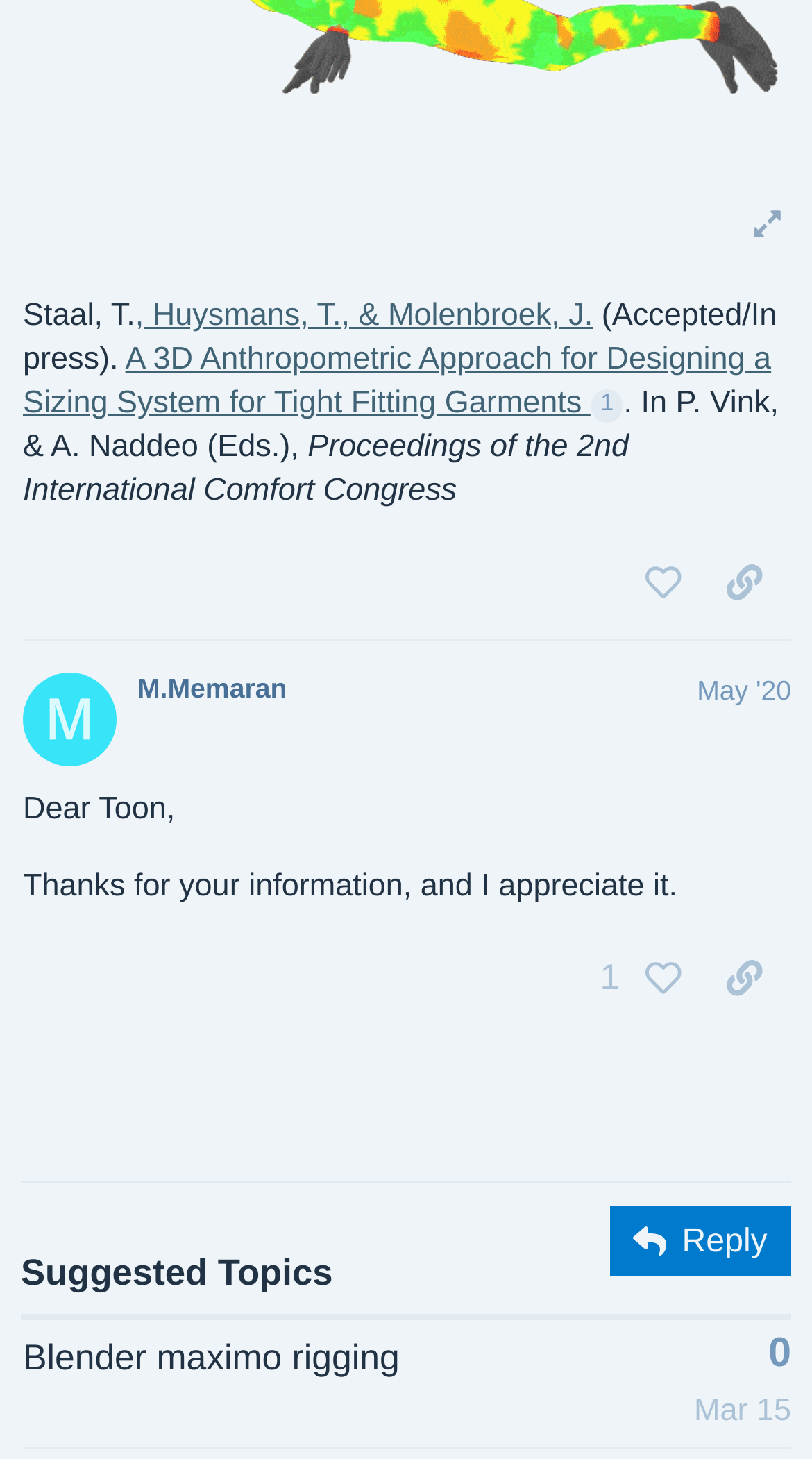What is the date of the first post of the topic 'Blender maximo rigging'?
Refer to the screenshot and answer in one word or phrase.

Mar 15, 2024